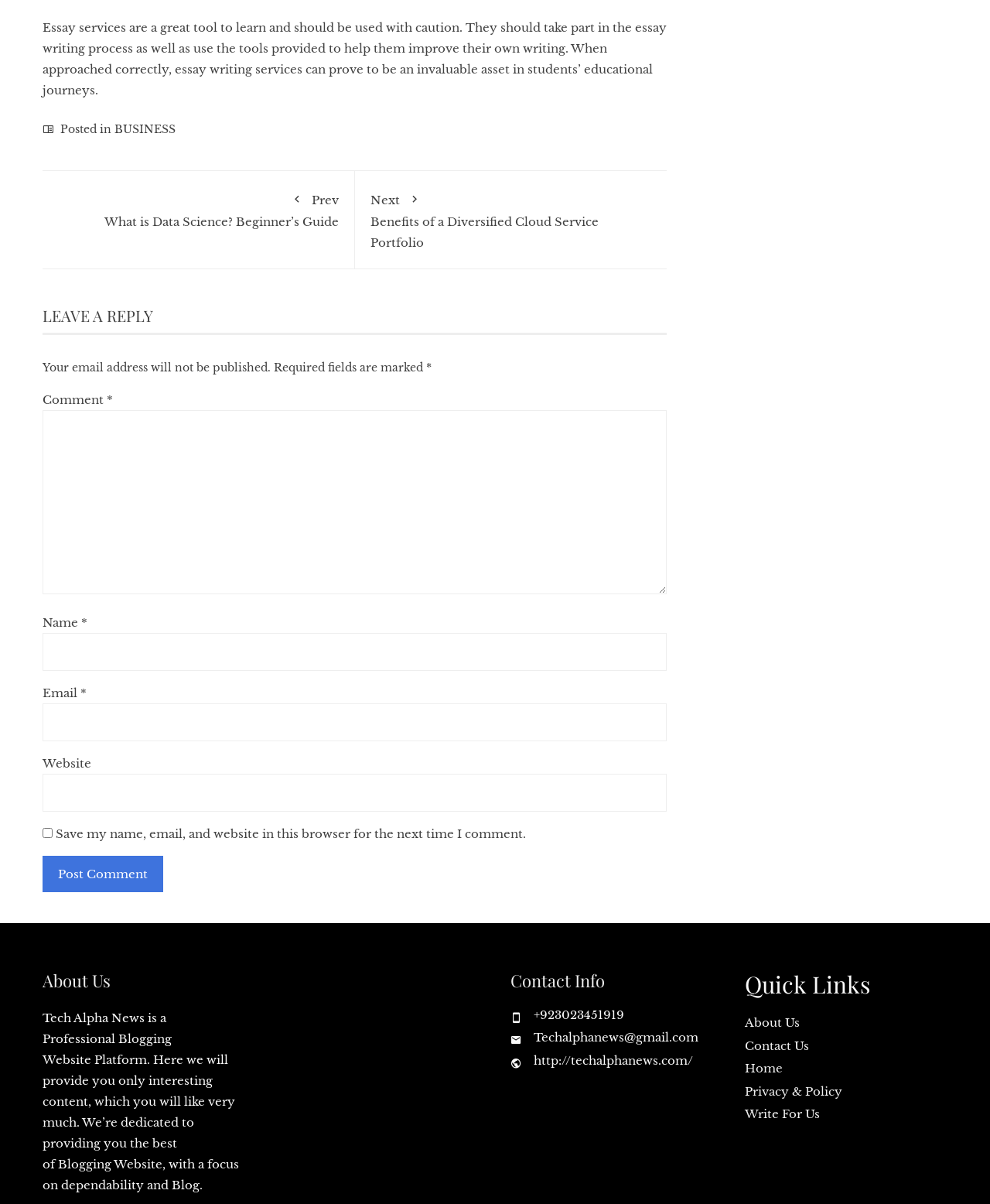Please identify the bounding box coordinates of the area that needs to be clicked to fulfill the following instruction: "Click the 'Prev' link to go to the previous article."

[0.059, 0.155, 0.342, 0.19]